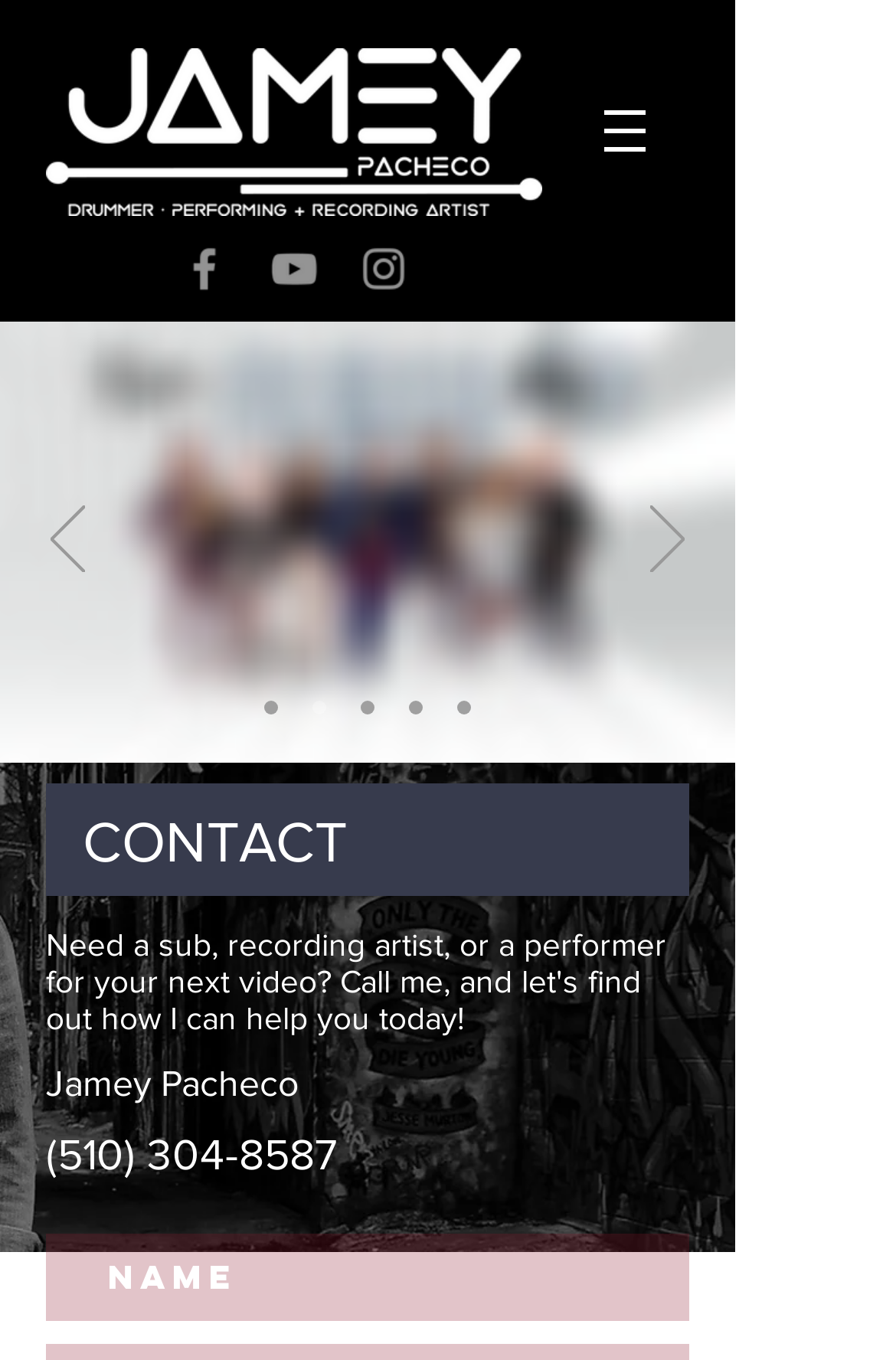Respond to the question with just a single word or phrase: 
What is the label of the required textbox?

Name